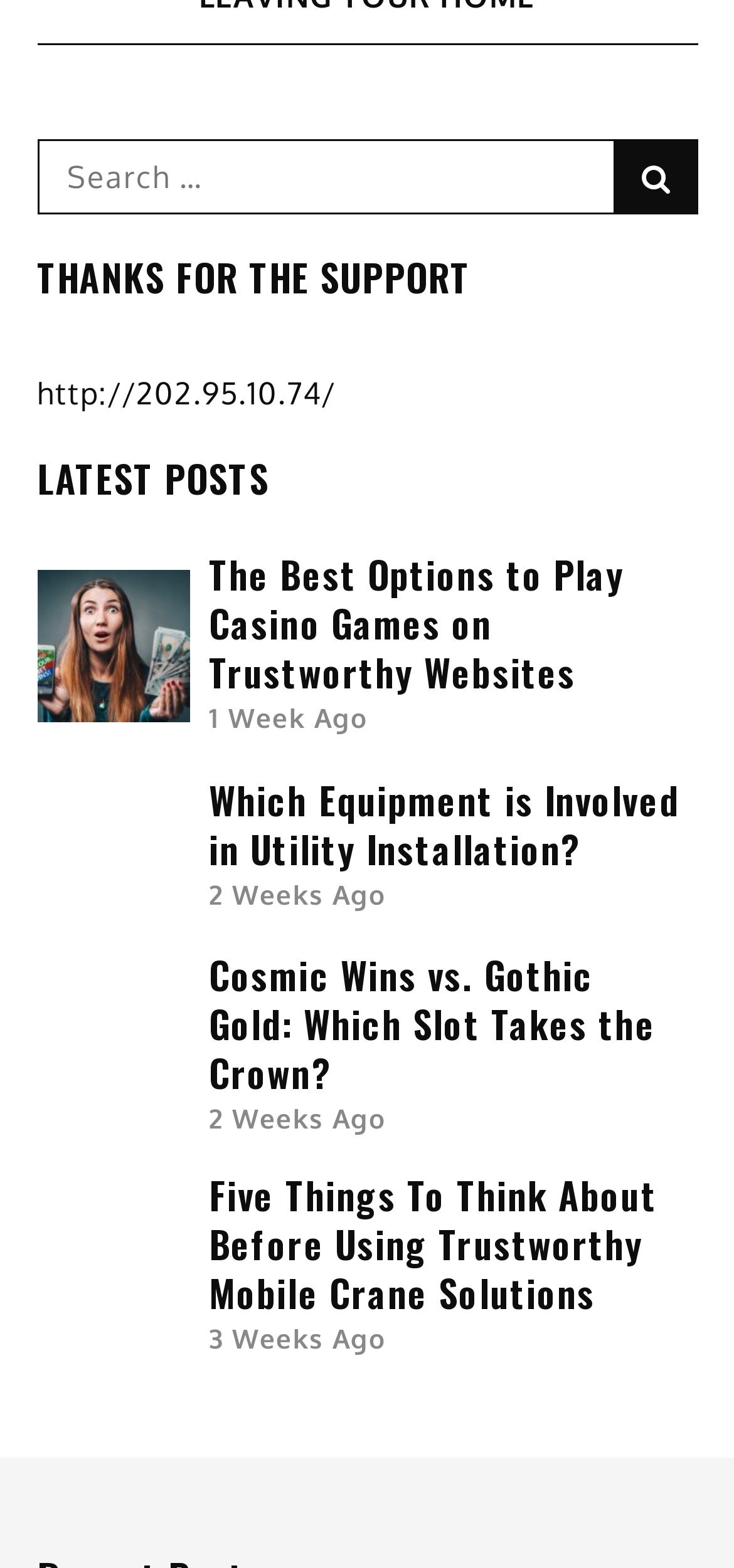Find the bounding box coordinates of the area to click in order to follow the instruction: "Visit the latest post 'The Best Options to Play Casino Games on Trustworthy Websites'".

[0.05, 0.398, 0.258, 0.422]